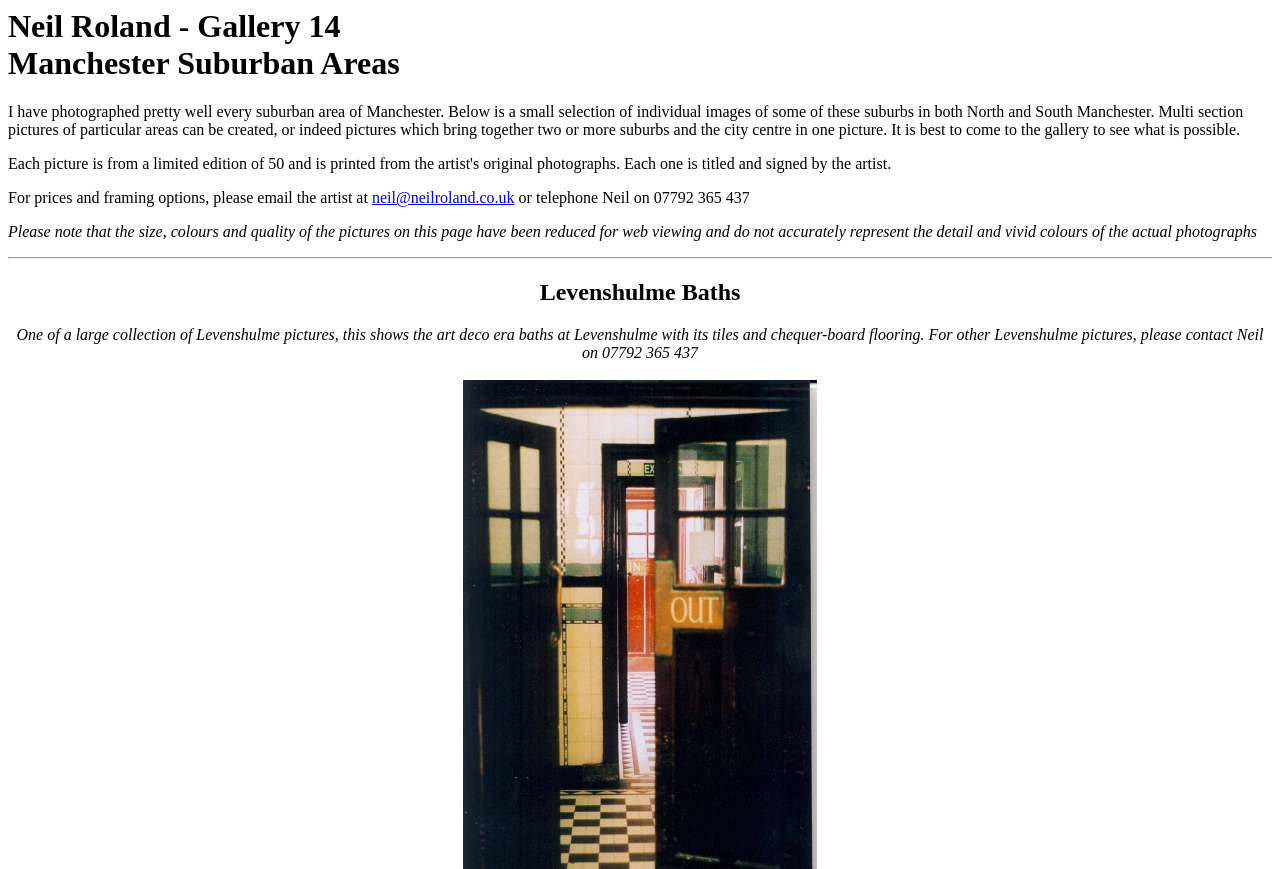How can one contact the artist for prices and framing options?
Use the screenshot to answer the question with a single word or phrase.

Email or telephone